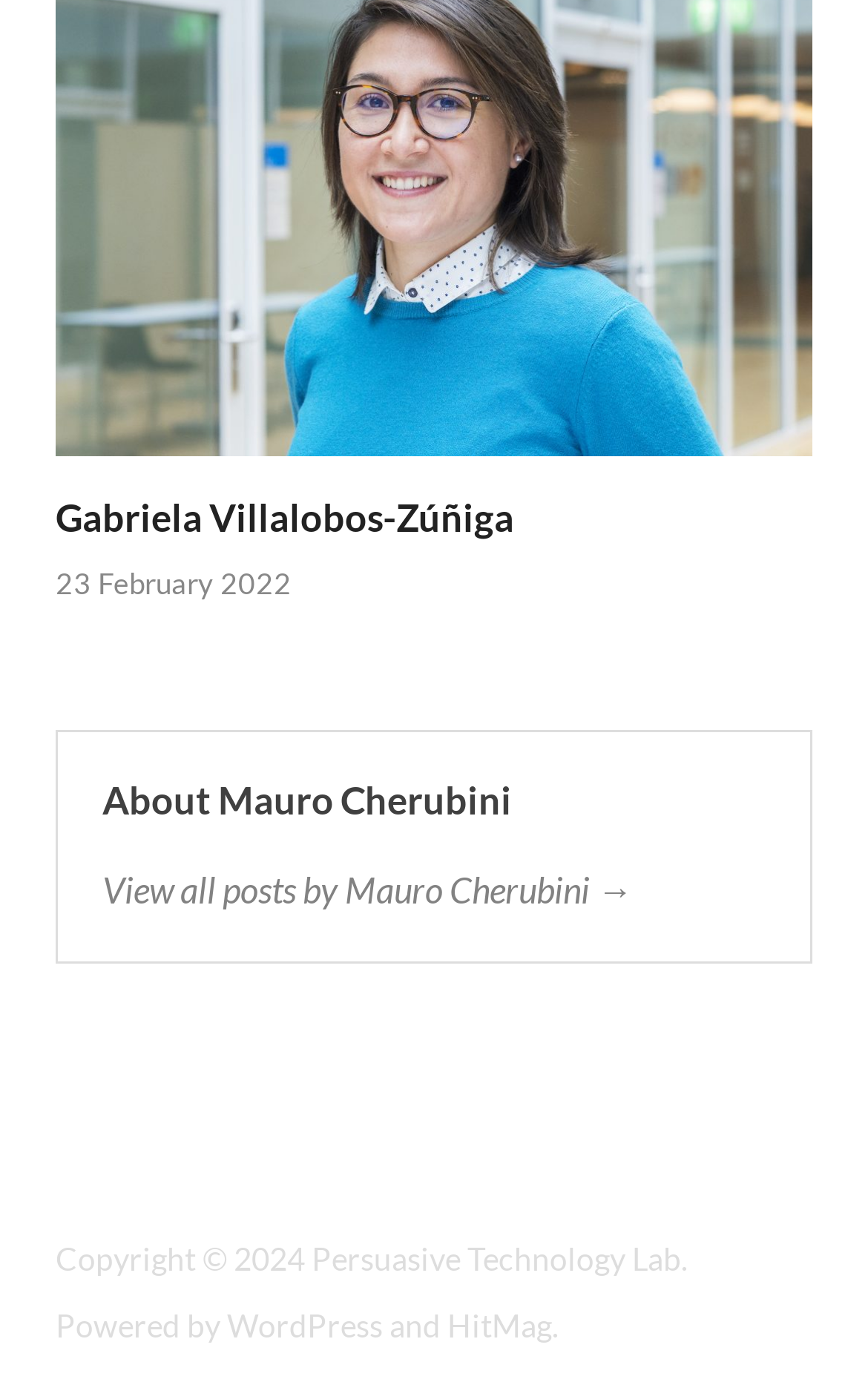Predict the bounding box of the UI element based on this description: "Gabriela Villalobos-Zúñiga".

[0.064, 0.358, 0.592, 0.391]